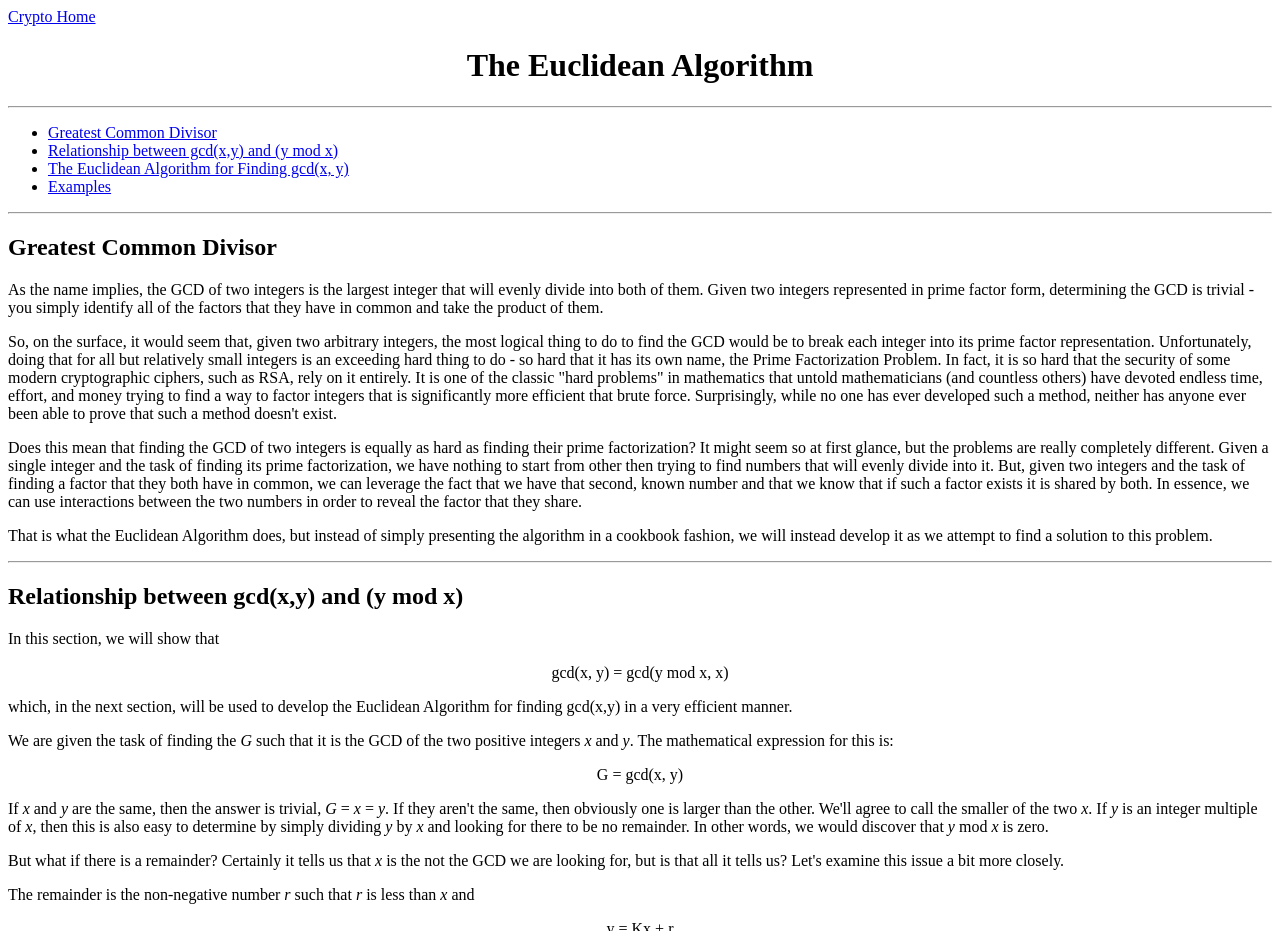Write an exhaustive caption that covers the webpage's main aspects.

The webpage is about the Euclidean Algorithm, a mathematical concept. At the top, there is a link to "Crypto Home" on the left side. Below it, there is a heading "The Euclidean Algorithm" that spans almost the entire width of the page. 

Underneath the heading, there is a horizontal separator line. Following the separator, there is a list of links, each preceded by a bullet point. The links are "Greatest Common Divisor", "Relationship between gcd(x,y) and (y mod x)", "The Euclidean Algorithm for Finding gcd(x, y)", and "Examples". 

Below the list, there is another horizontal separator line. The next section is headed by "Greatest Common Divisor", which is followed by three paragraphs of text that explain the concept of Greatest Common Divisor (GCD) and its relation to prime factorization. 

After the text, there is another horizontal separator line. The following section is headed by "Relationship between gcd(x,y) and (y mod x)", which is followed by several paragraphs of text that discuss the relationship between GCD and modular arithmetic. The text includes mathematical expressions and equations. 

Throughout the page, the text is organized in a clear and structured manner, with headings, separator lines, and bullet points used to separate and highlight different sections and concepts.